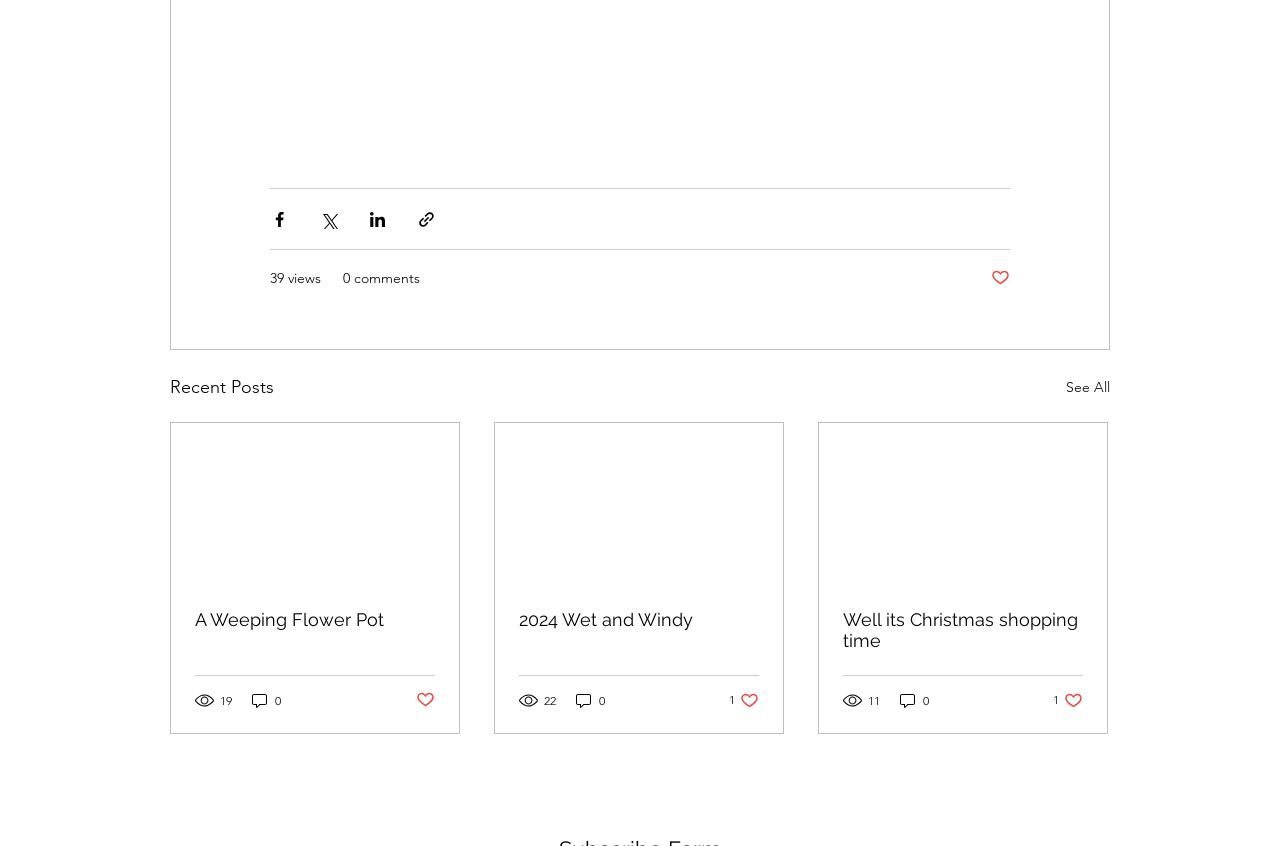Identify the bounding box coordinates of the area you need to click to perform the following instruction: "Read the article 'A Weeping Flower Pot'".

[0.152, 0.72, 0.34, 0.745]